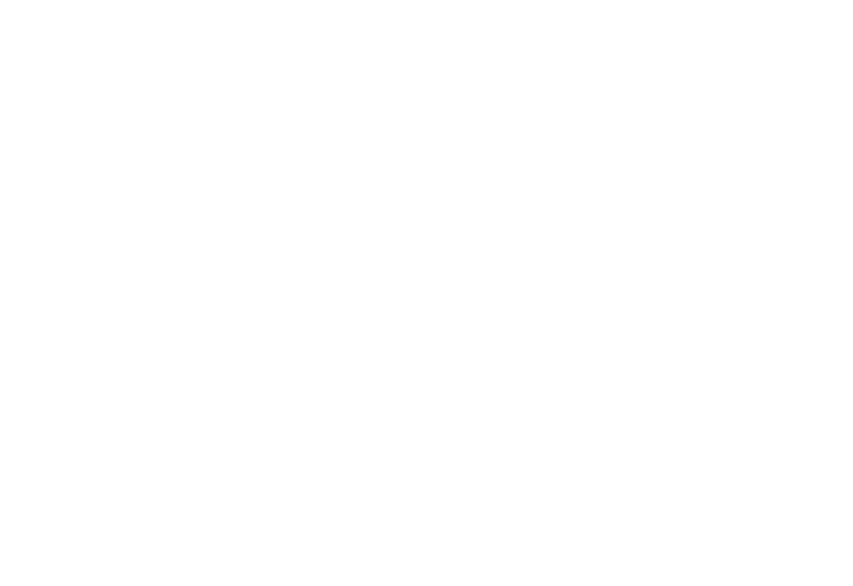What is the relationship between Pipedrive and sales management?
From the image, respond using a single word or phrase.

Optimizes sales processes